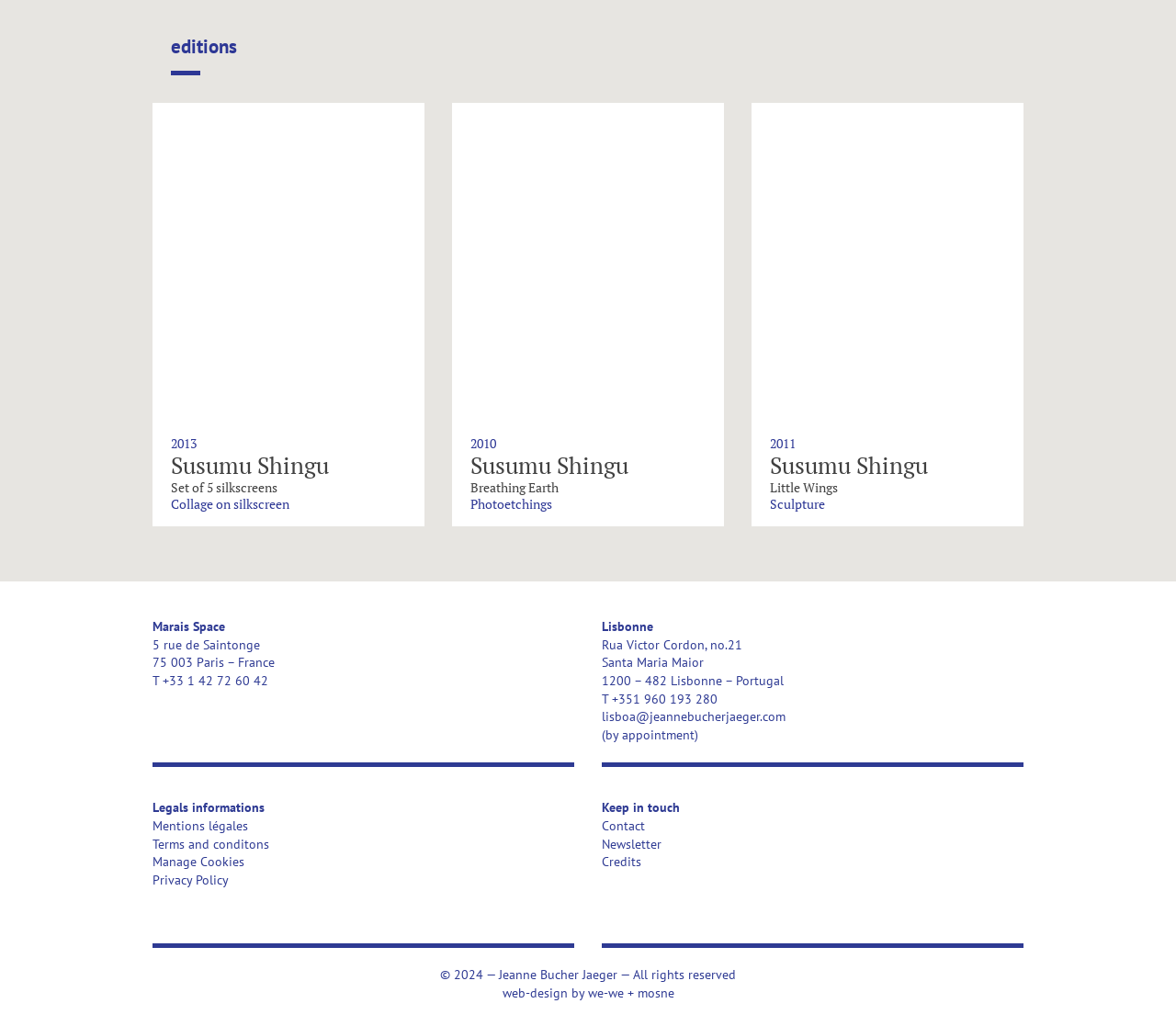Please indicate the bounding box coordinates of the element's region to be clicked to achieve the instruction: "Contact Jeanne Bucher Jaeger". Provide the coordinates as four float numbers between 0 and 1, i.e., [left, top, right, bottom].

[0.512, 0.797, 0.548, 0.813]